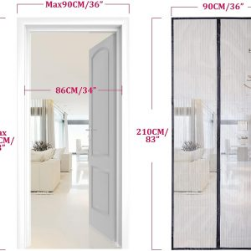Answer with a single word or phrase: 
What is the purpose of the hanging screen door?

To keep insects out and allow fresh air in